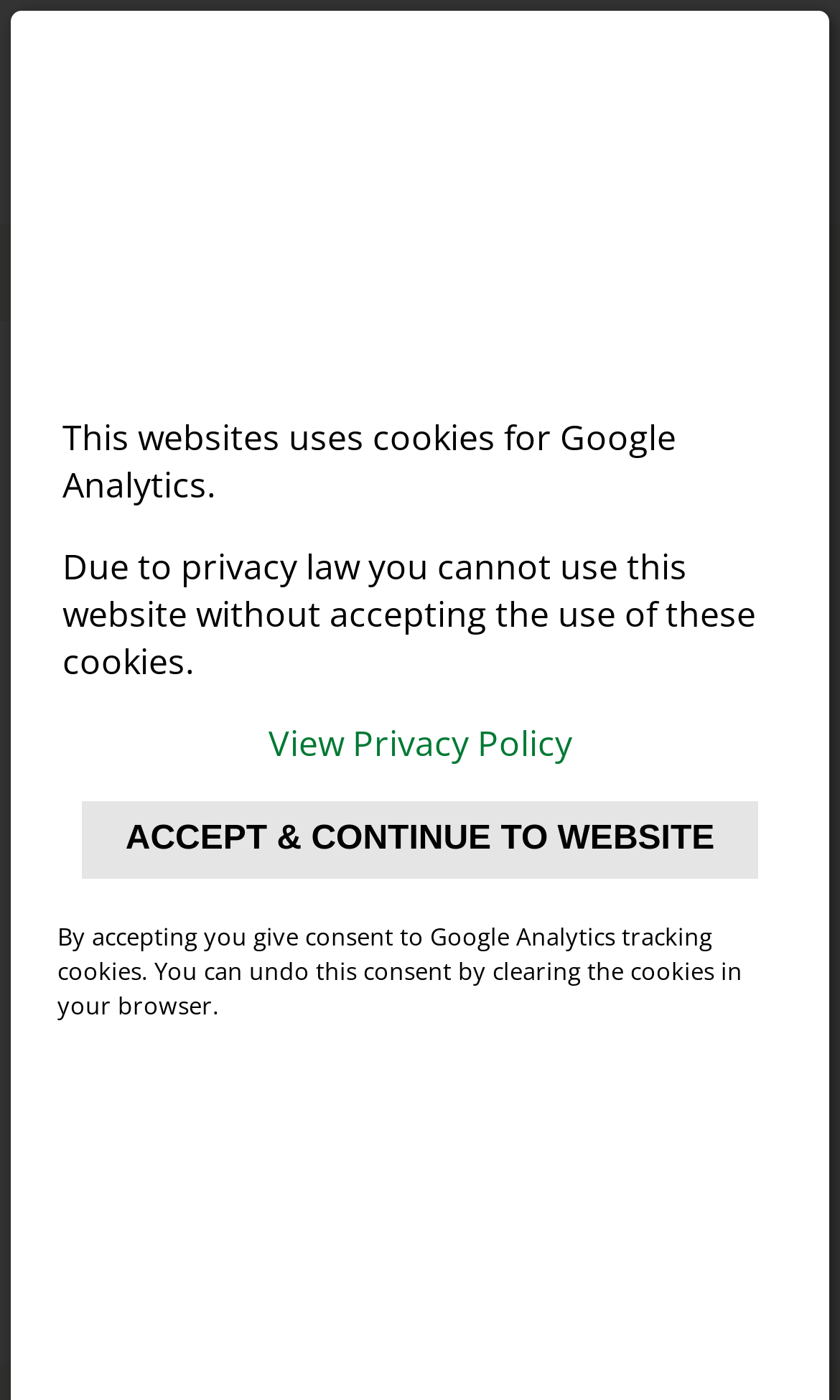Please locate the clickable area by providing the bounding box coordinates to follow this instruction: "Visit AU.E-SCOOTER.CO".

[0.026, 0.16, 0.456, 0.229]